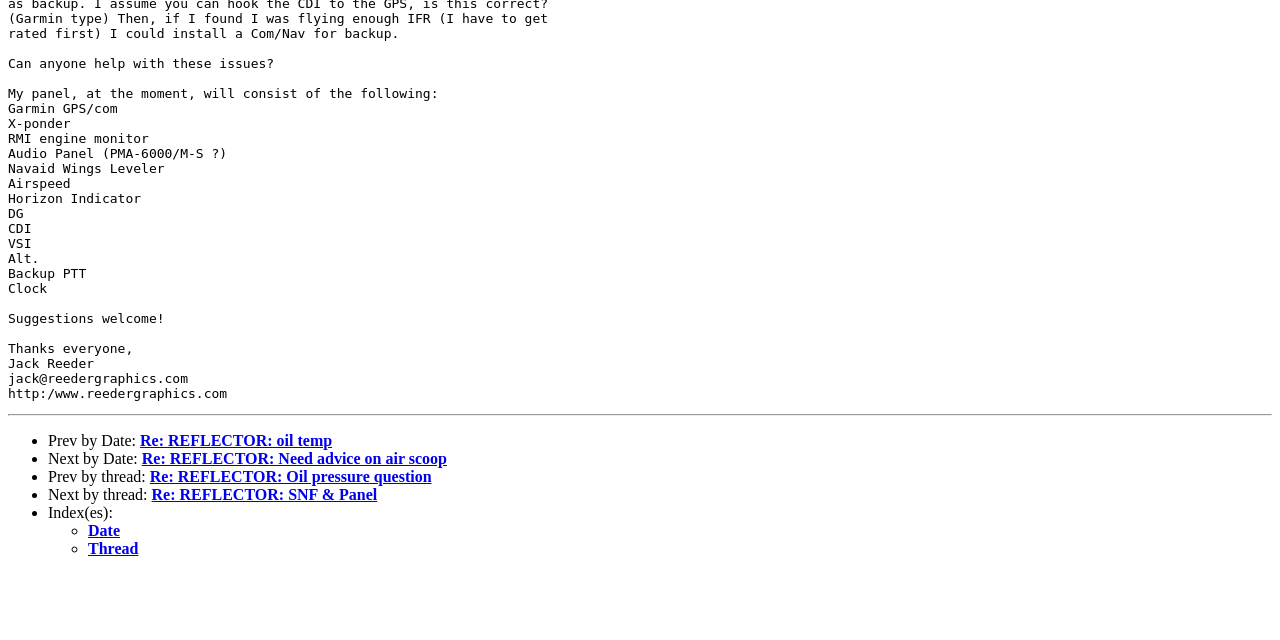Using the provided element description: "Thread", determine the bounding box coordinates of the corresponding UI element in the screenshot.

[0.069, 0.844, 0.108, 0.87]